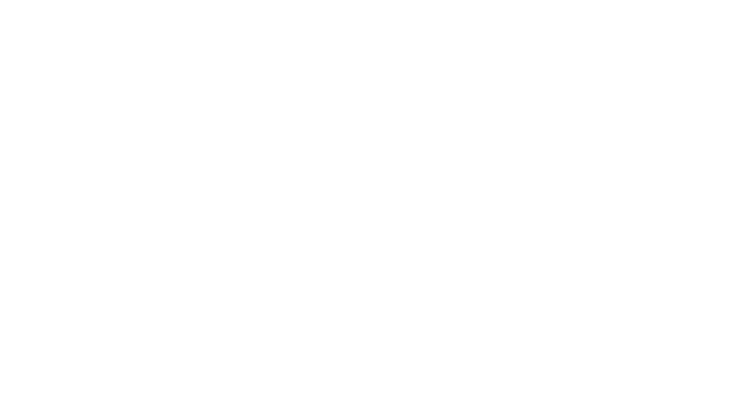Offer a detailed narrative of the scene depicted in the image.

The image features a visually engaging infographic template designed for SWOT analysis, intended for use in PowerPoint presentations. It serves as a professional tool to visually represent and analyze strengths, weaknesses, opportunities, and threats related to business strategies or projects. Highlighting various sections with effective visual aids, this template is part of a comprehensive collection of infographics available for download, suitable for users seeking to enhance their presentations with structured and appealing content. The template aligns with modern design standards, ensuring clarity and attractiveness for a diverse audience of professionals and students alike.